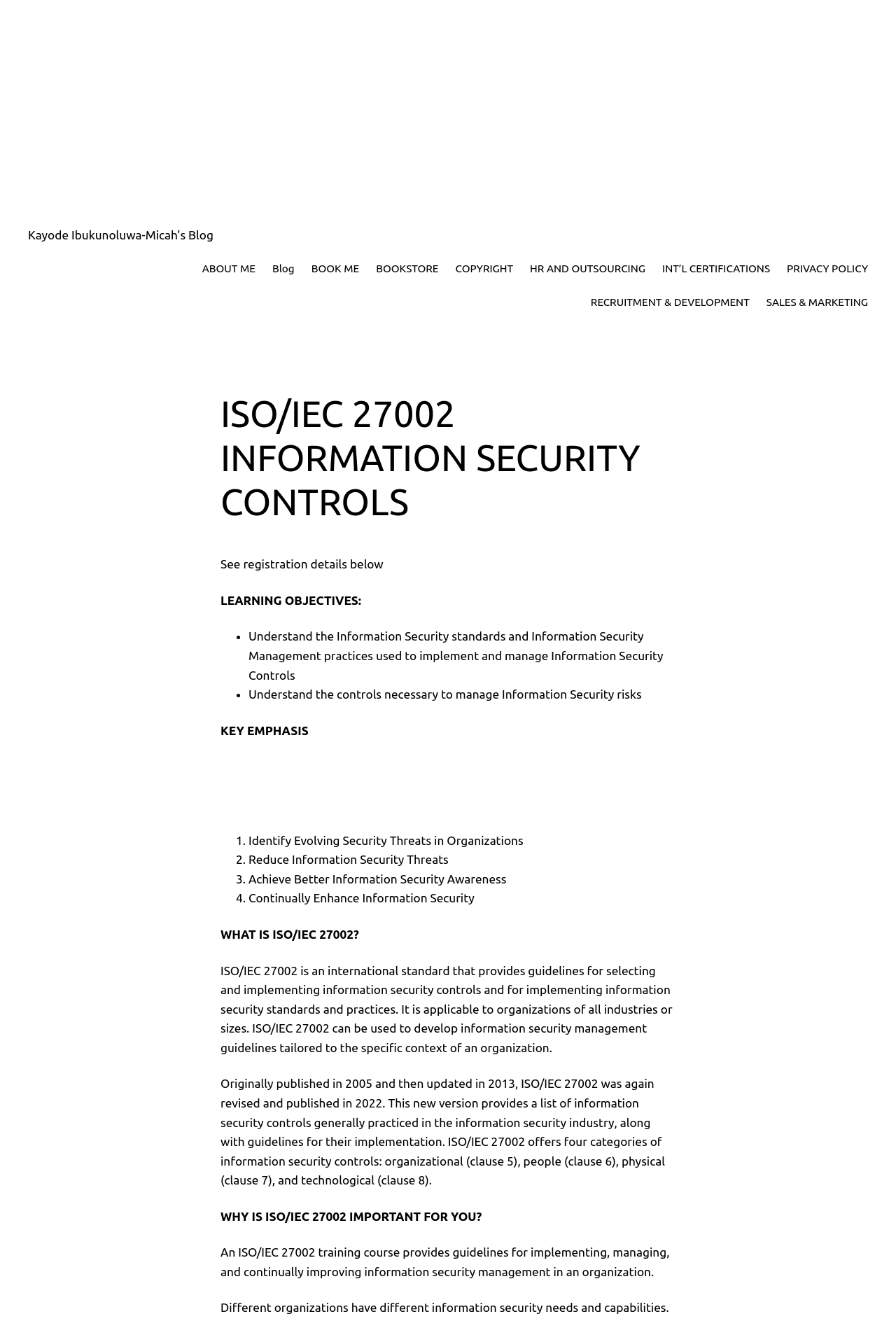Construct a comprehensive description capturing every detail on the webpage.

This webpage is about ISO/IEC 27002, an international standard for information security controls. At the top, there is an advertisement iframe and a link to "Kayode Ibukunoluwa-Micah's Blog". Below this, there is a menu with 9 links to different sections, including "ABOUT ME", "Blog", and "BOOKSTORE".

The main content of the page is divided into sections. The first section has a heading "ISO/IEC 27002 INFORMATION SECURITY CONTROLS" and a paragraph "See registration details below". Below this, there are three sections: "LEARNING OBJECTIVES", "KEY EMPHASIS", and "WHAT IS ISO/IEC 27002?".

In the "LEARNING OBJECTIVES" section, there are four bullet points describing the objectives of understanding information security standards and managing information security risks. In the "KEY EMPHASIS" section, there are four numbered points highlighting the importance of identifying evolving security threats, reducing information security threats, achieving better information security awareness, and continually enhancing information security.

The "WHAT IS ISO/IEC 27002?" section provides a detailed description of the standard, including its purpose, applicability, and history. There is also a section "WHY IS ISO/IEC 27002 IMPORTANT FOR YOU?" which explains the benefits of an ISO/IEC 27002 training course for implementing and managing information security in an organization.